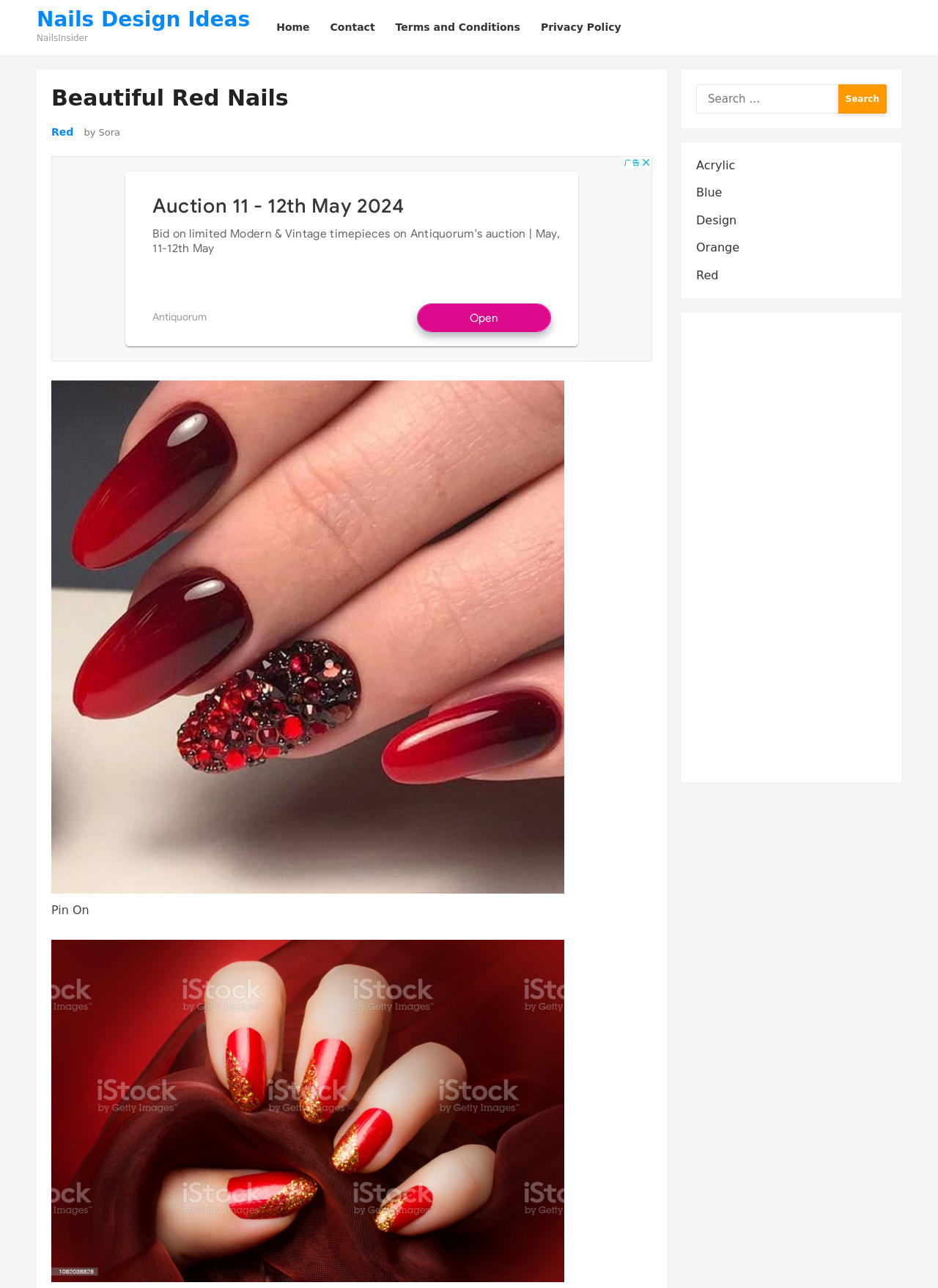Extract the main heading text from the webpage.

Nails Design Ideas